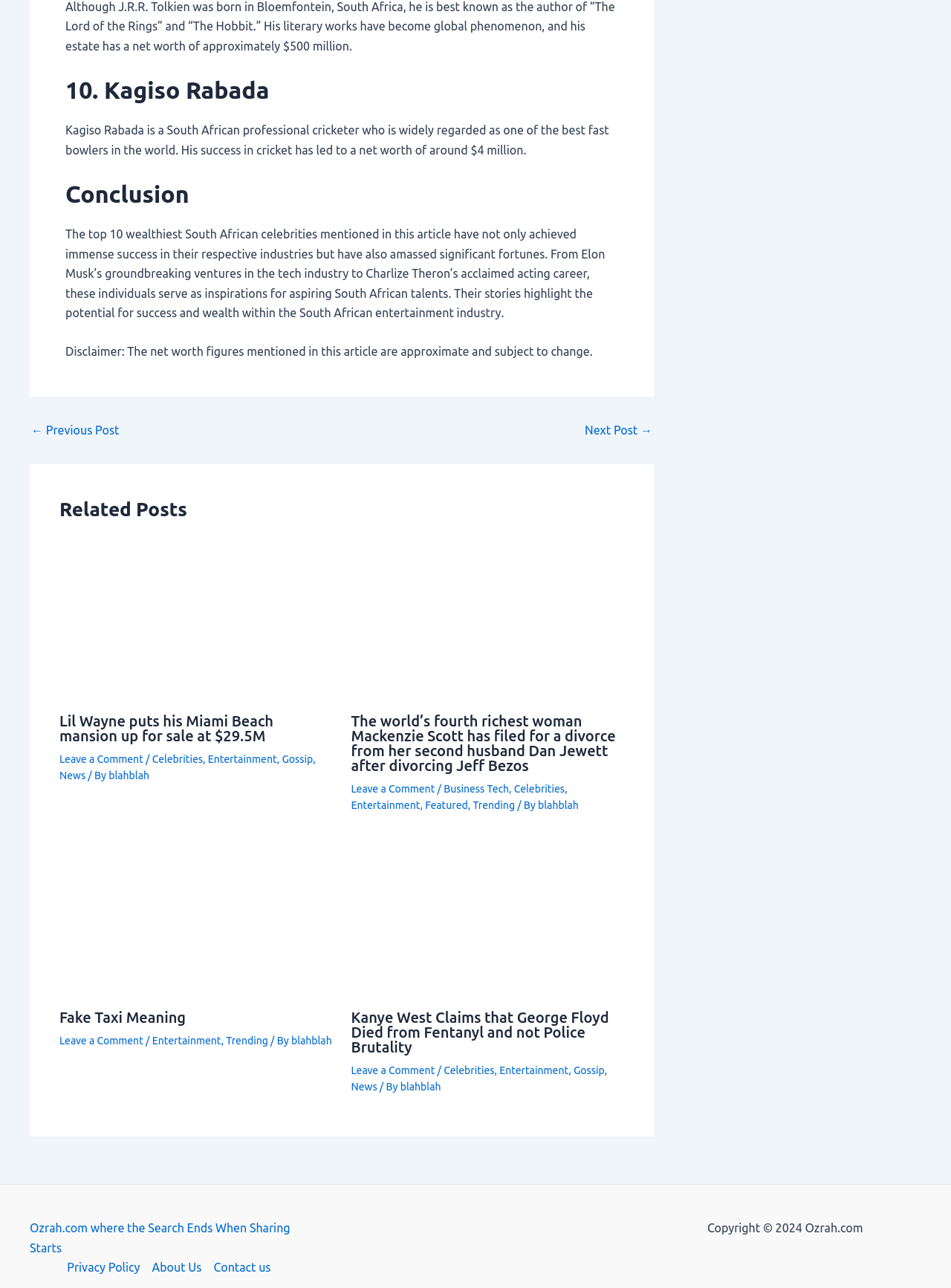Can you specify the bounding box coordinates for the region that should be clicked to fulfill this instruction: "Click on the '← Previous Post' link".

[0.033, 0.329, 0.125, 0.339]